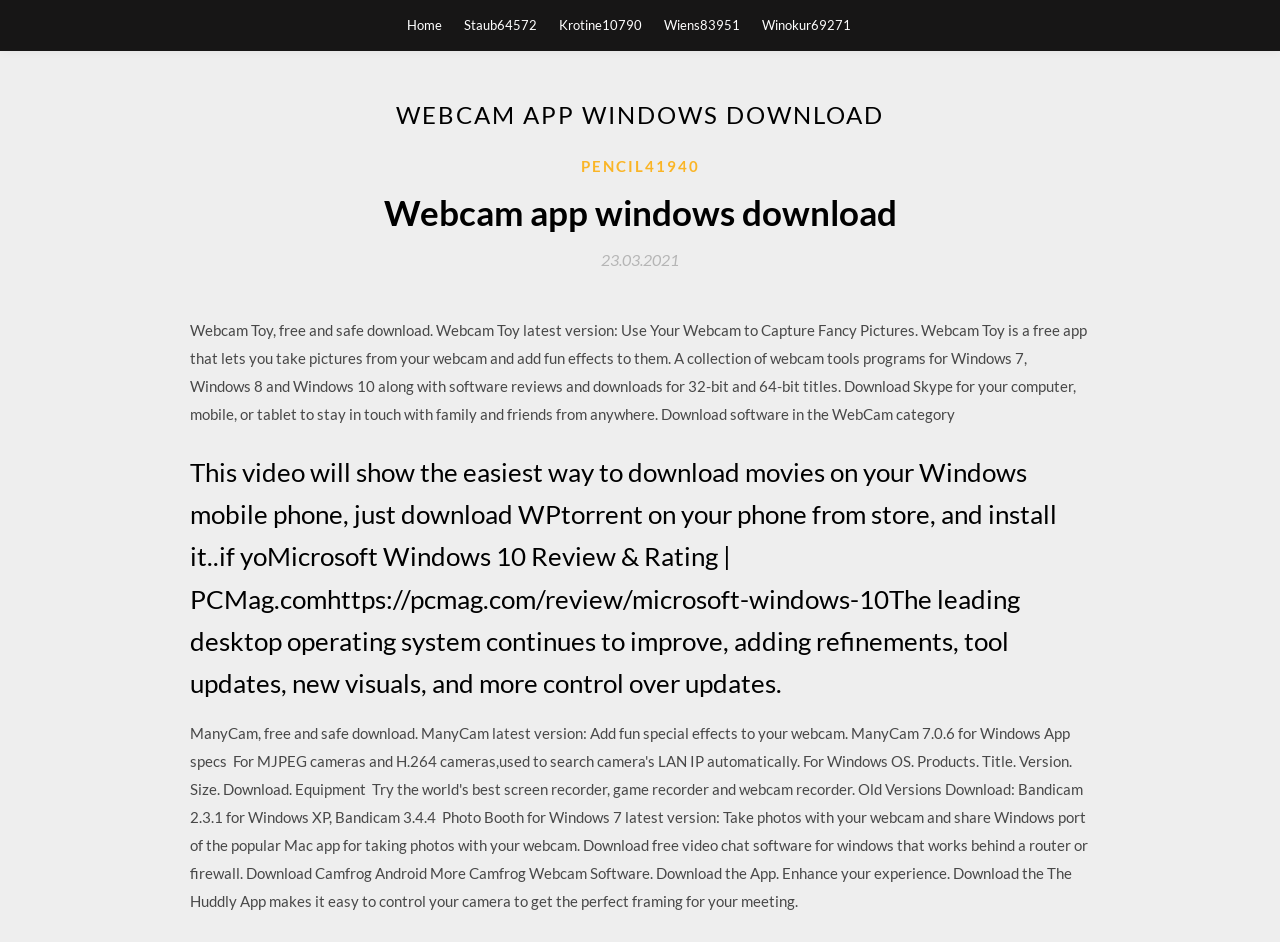Identify the bounding box coordinates for the element you need to click to achieve the following task: "read about Microsoft Windows 10 Review". Provide the bounding box coordinates as four float numbers between 0 and 1, in the form [left, top, right, bottom].

[0.148, 0.479, 0.852, 0.748]